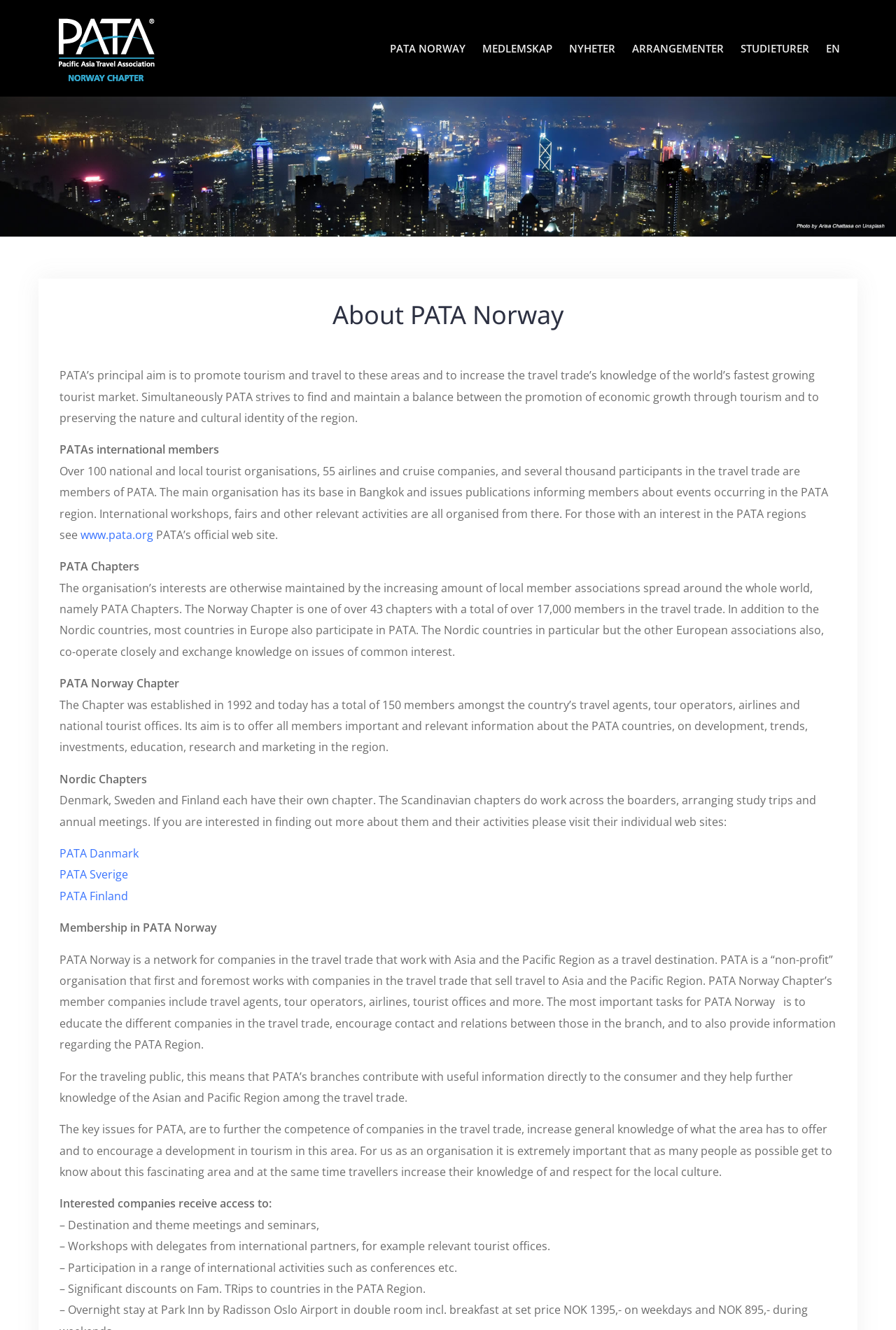Please provide a short answer using a single word or phrase for the question:
How many members does PATA Norway Chapter have?

150